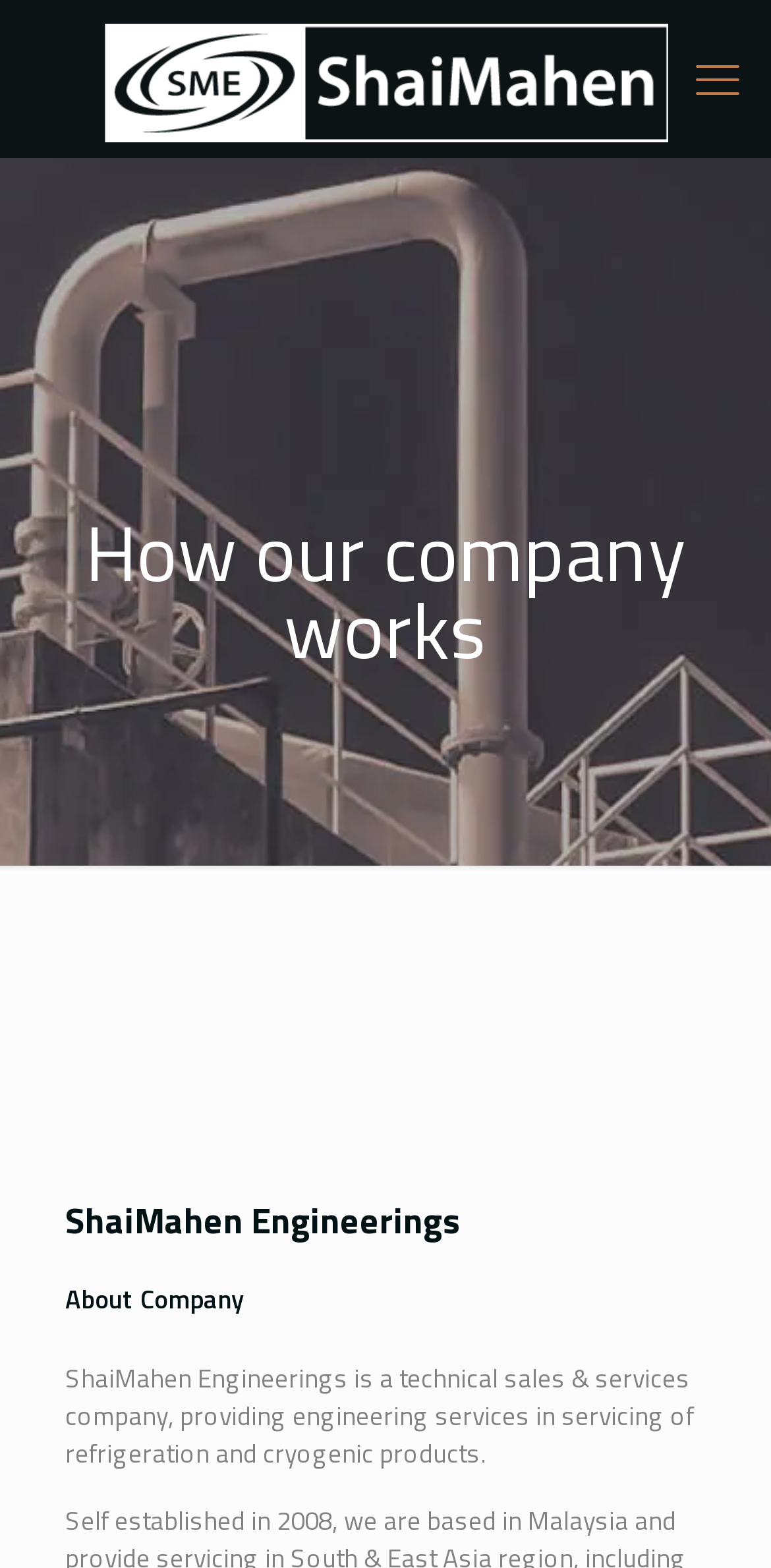Give a one-word or short phrase answer to the question: 
What is the orientation of the separator element?

horizontal